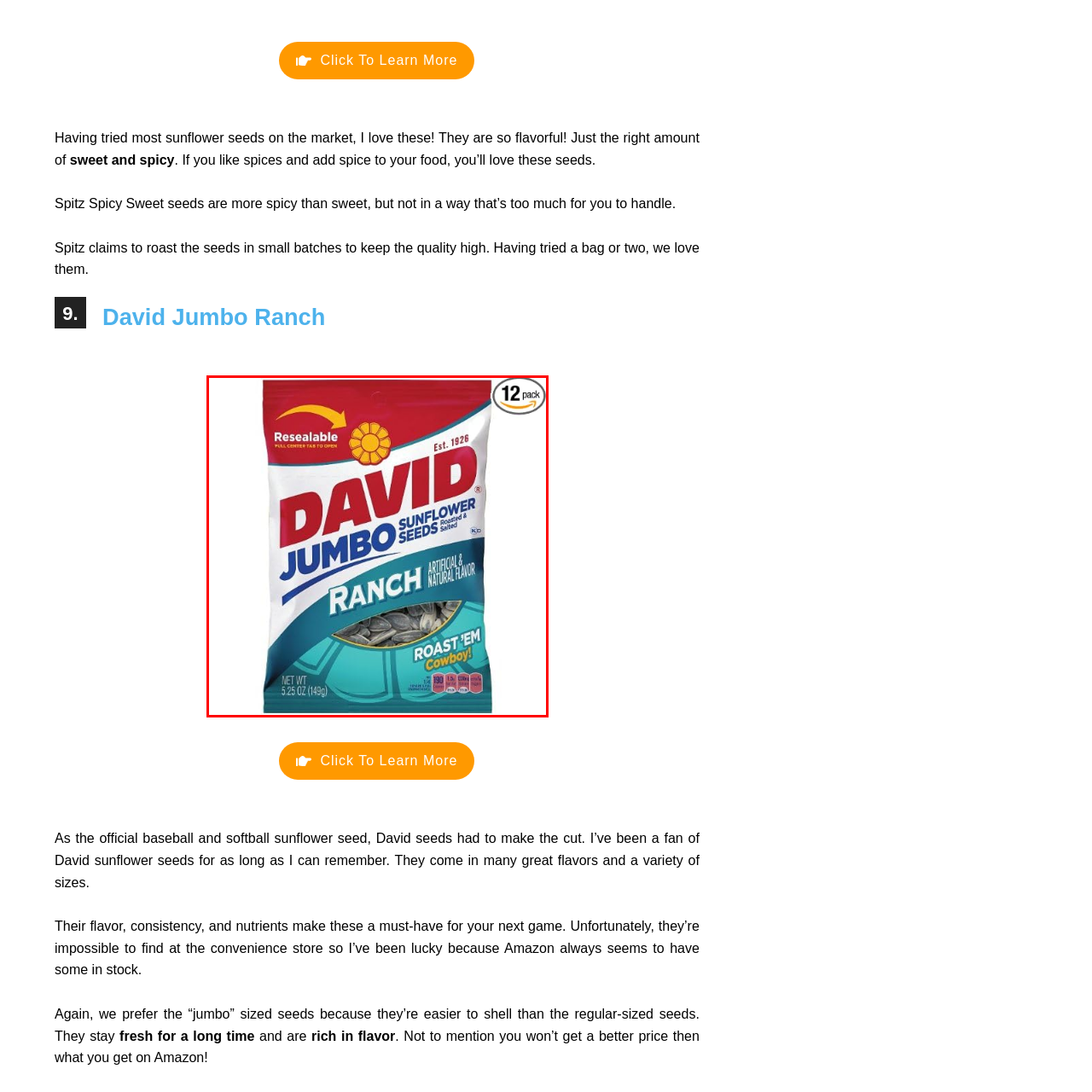What is the flavor of the sunflower seeds?
Please look at the image marked with a red bounding box and provide a one-word or short-phrase answer based on what you see.

Ranch